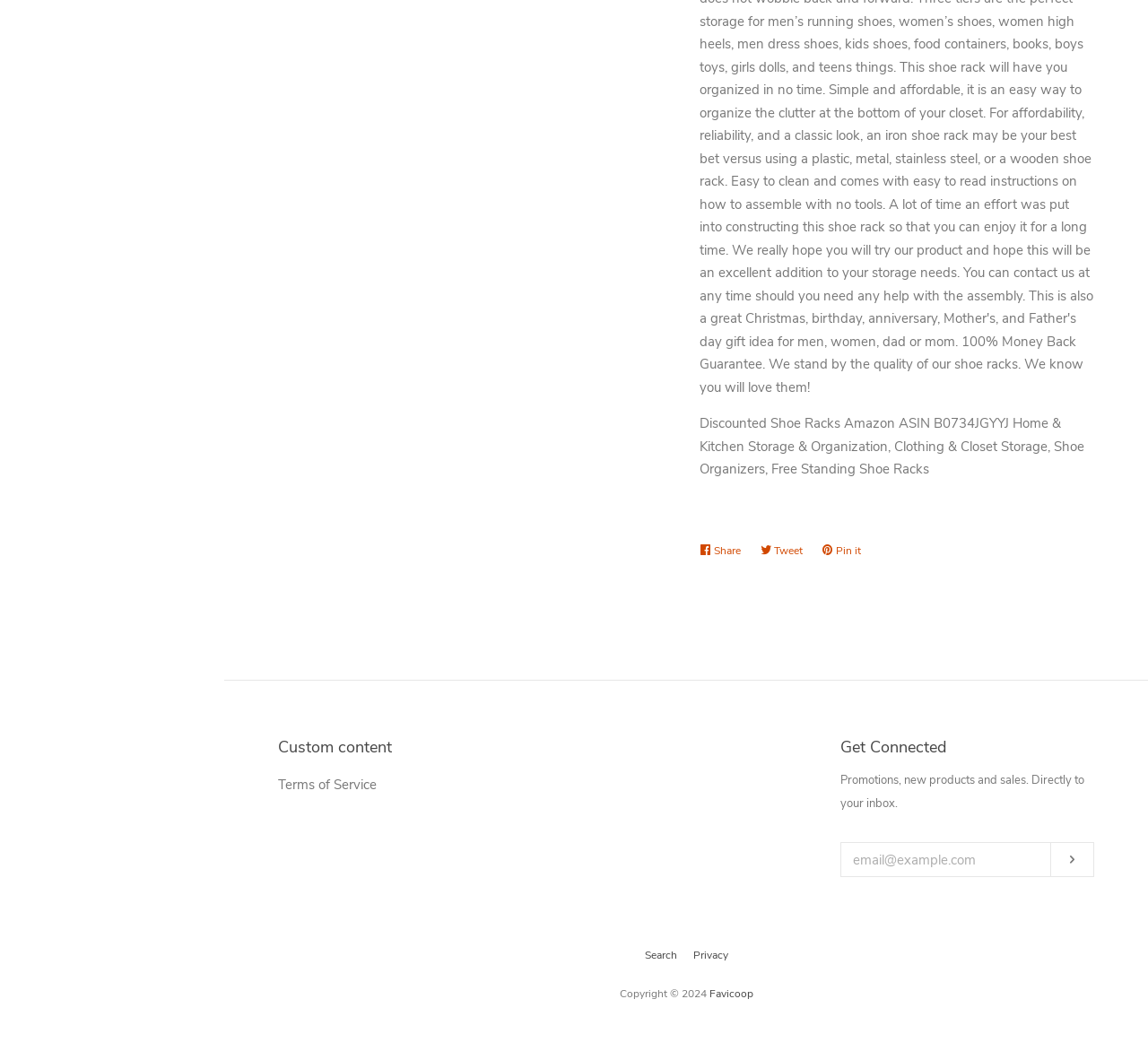What social media platforms are available for sharing?
Using the details from the image, give an elaborate explanation to answer the question.

The social media platforms available for sharing can be determined by looking at the link elements with the text 'Share on Facebook', 'Tweet on Twitter', and 'Pin on Pinterest'. These links suggest that users can share content on these three social media platforms.